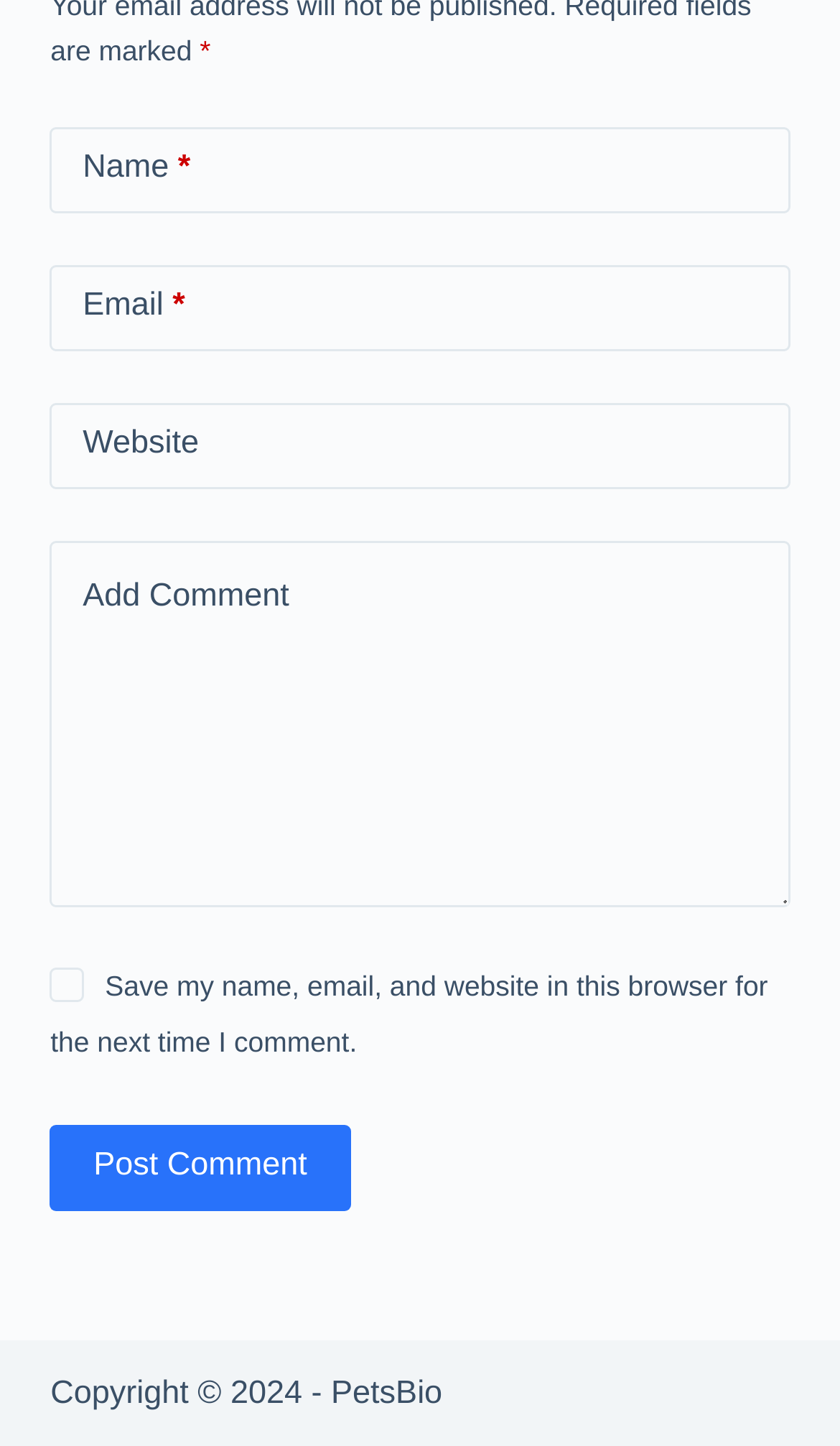Answer the question using only one word or a concise phrase: Is the 'Save my name...' checkbox checked?

No